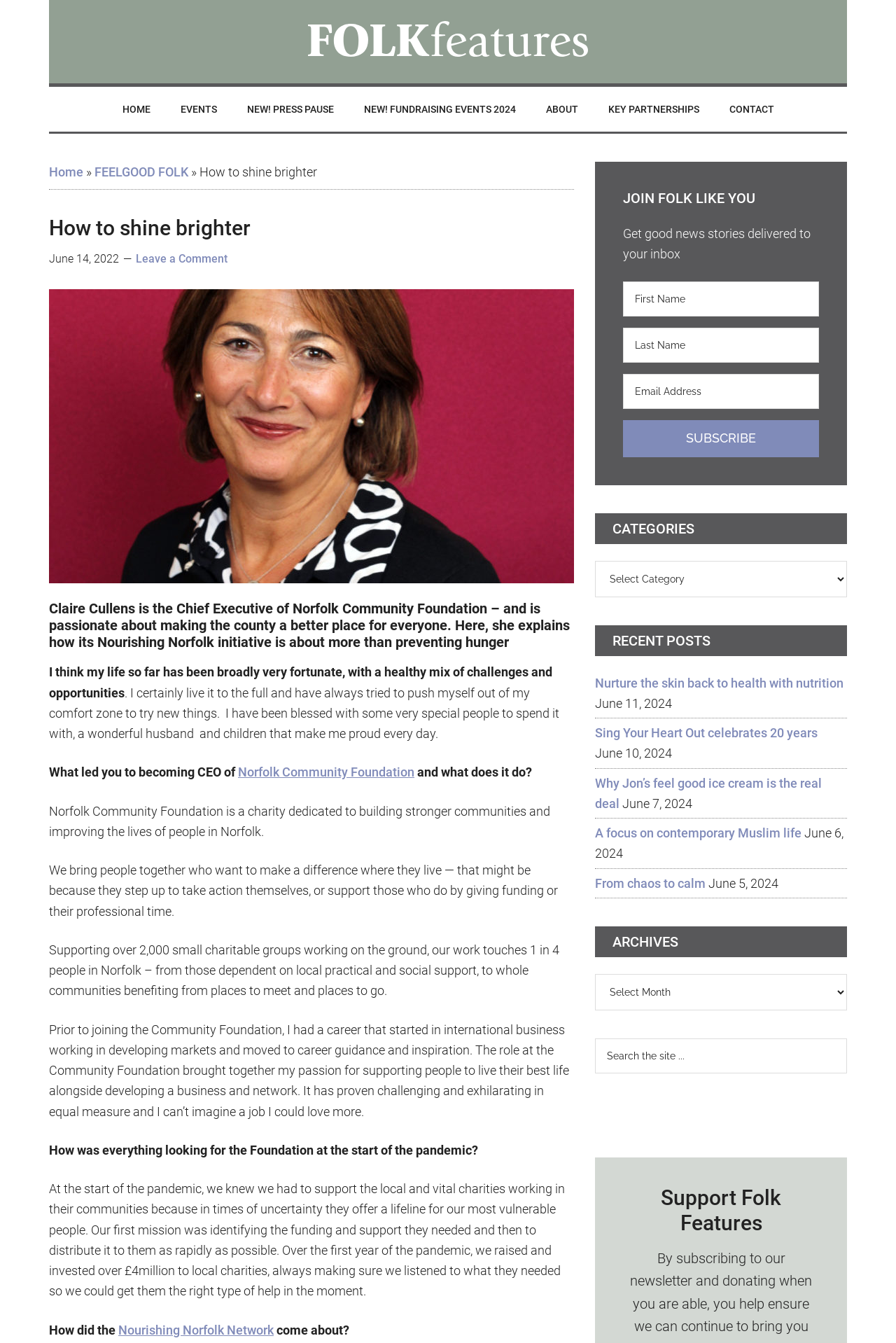Pinpoint the bounding box coordinates of the element you need to click to execute the following instruction: "Search the site". The bounding box should be represented by four float numbers between 0 and 1, in the format [left, top, right, bottom].

[0.664, 0.773, 0.945, 0.799]